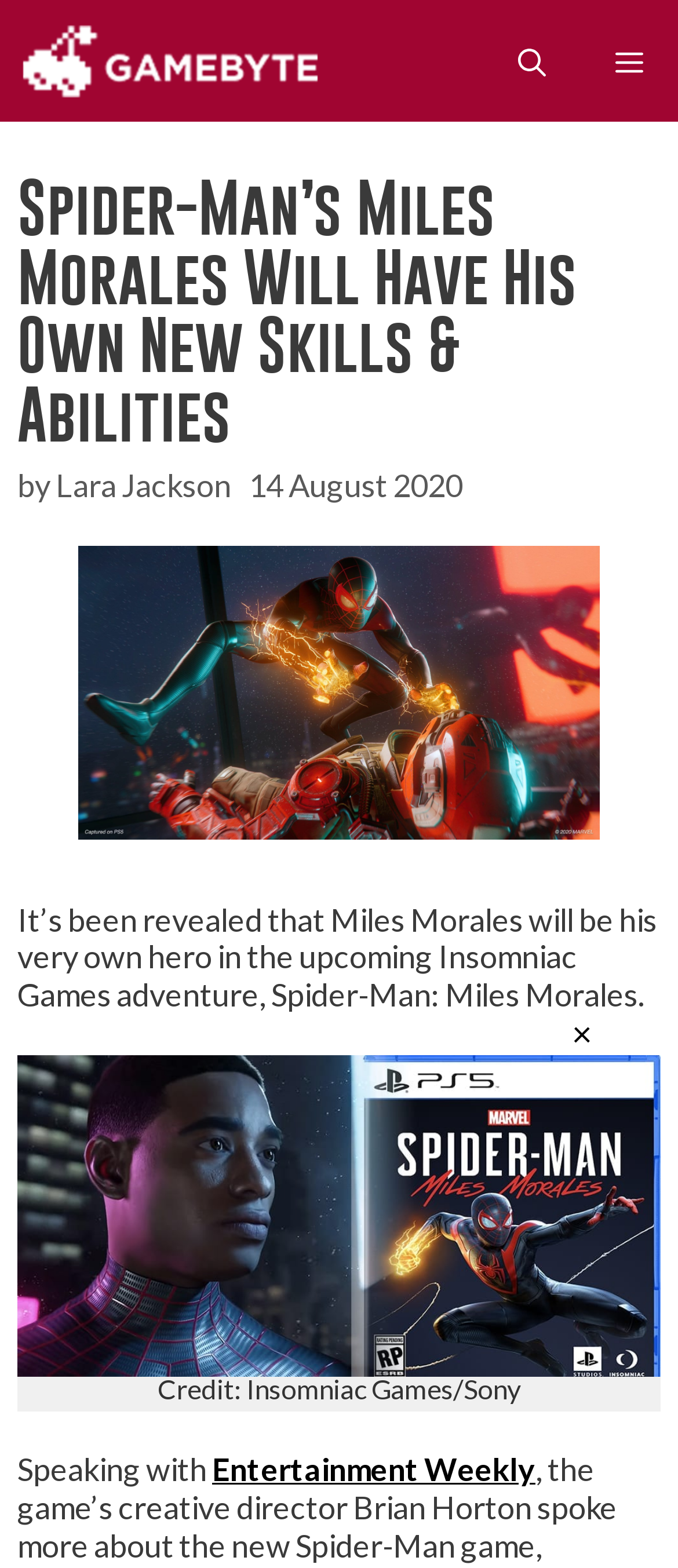What is the date of the article?
Please respond to the question with a detailed and well-explained answer.

I found the date of the article by looking at the header section of the webpage, where it says '14 August 2020' next to the author's name.